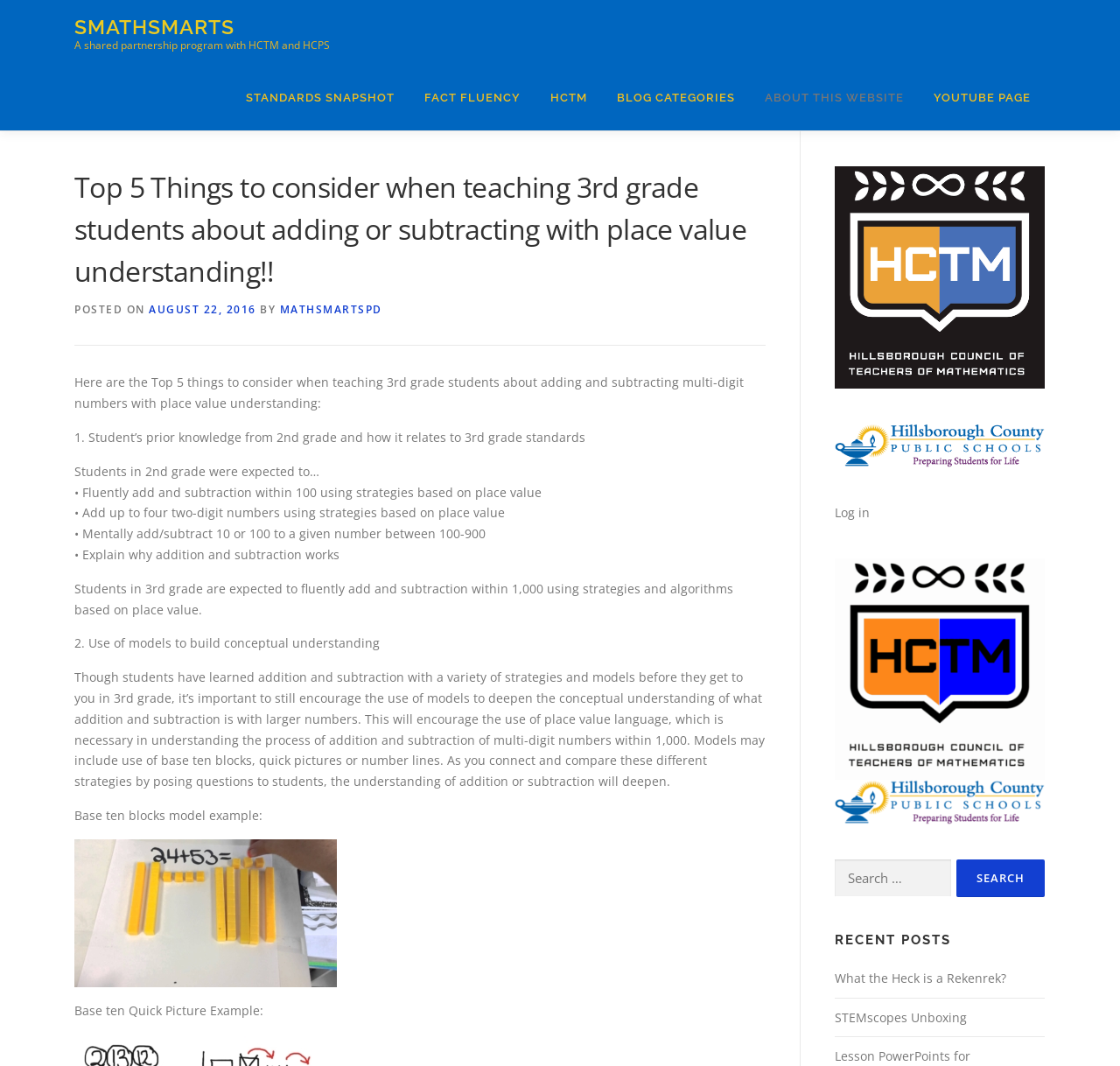Can you pinpoint the bounding box coordinates for the clickable element required for this instruction: "Click on the 'FACT FLUENCY' link"? The coordinates should be four float numbers between 0 and 1, i.e., [left, top, right, bottom].

[0.366, 0.061, 0.478, 0.122]